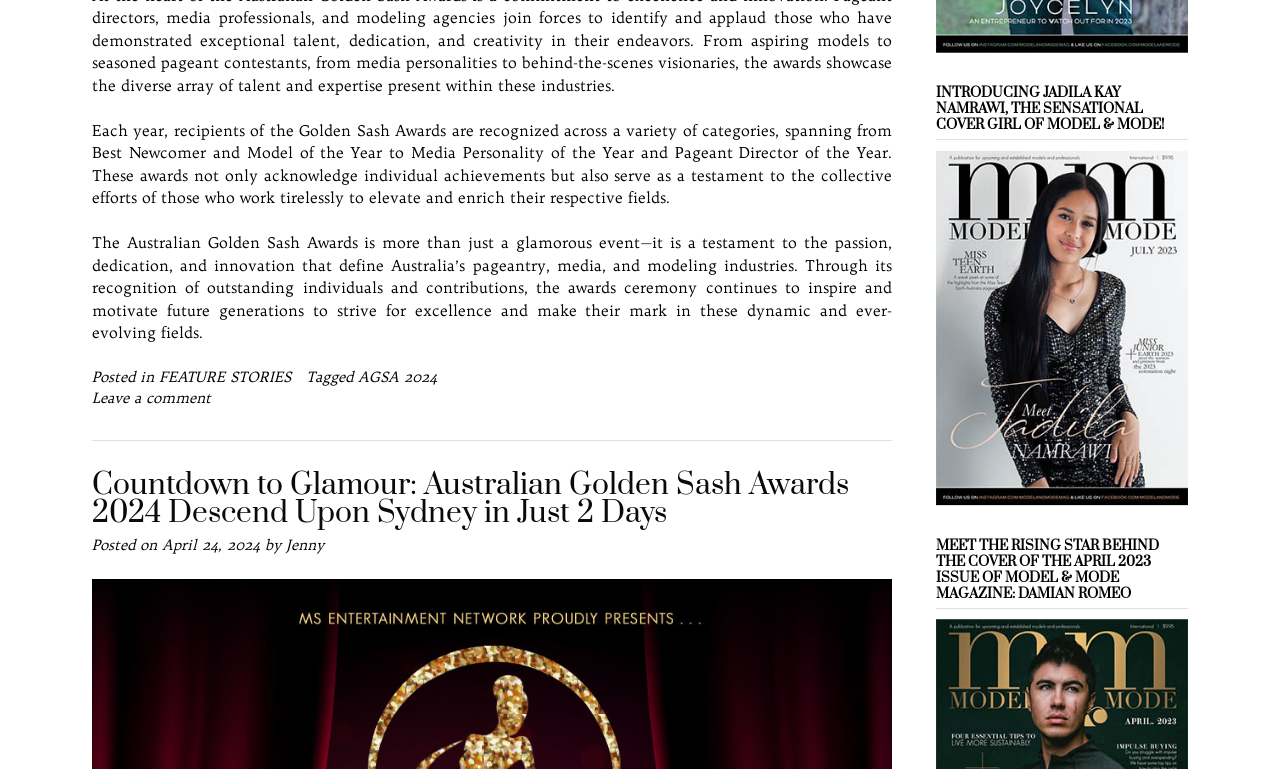Predict the bounding box coordinates of the area that should be clicked to accomplish the following instruction: "Leave a comment". The bounding box coordinates should consist of four float numbers between 0 and 1, i.e., [left, top, right, bottom].

[0.072, 0.506, 0.165, 0.53]